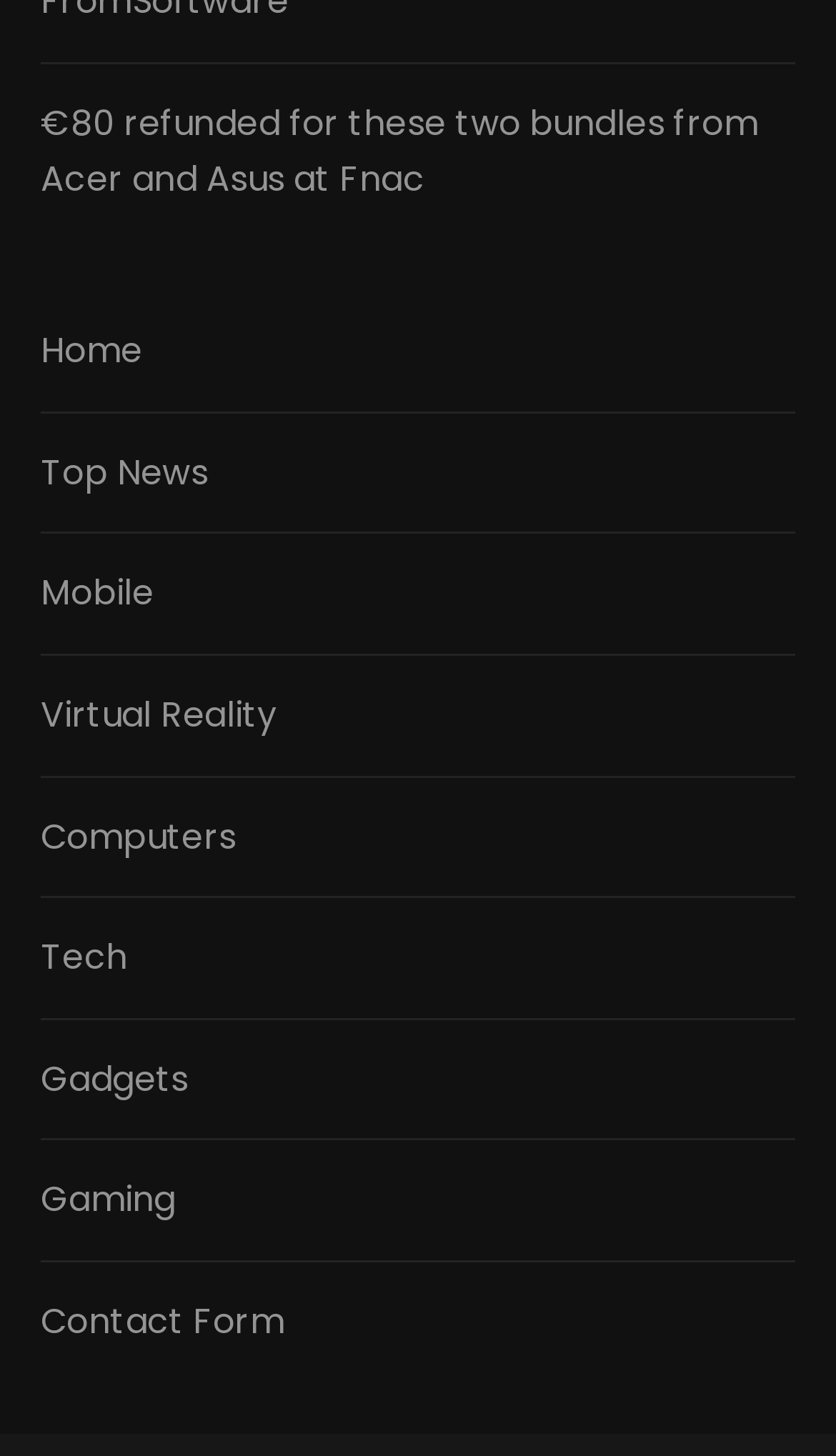Please determine the bounding box coordinates of the element to click on in order to accomplish the following task: "click on the '€80 refunded for these two bundles from Acer and Asus at Fnac' link". Ensure the coordinates are four float numbers ranging from 0 to 1, i.e., [left, top, right, bottom].

[0.048, 0.066, 0.952, 0.142]